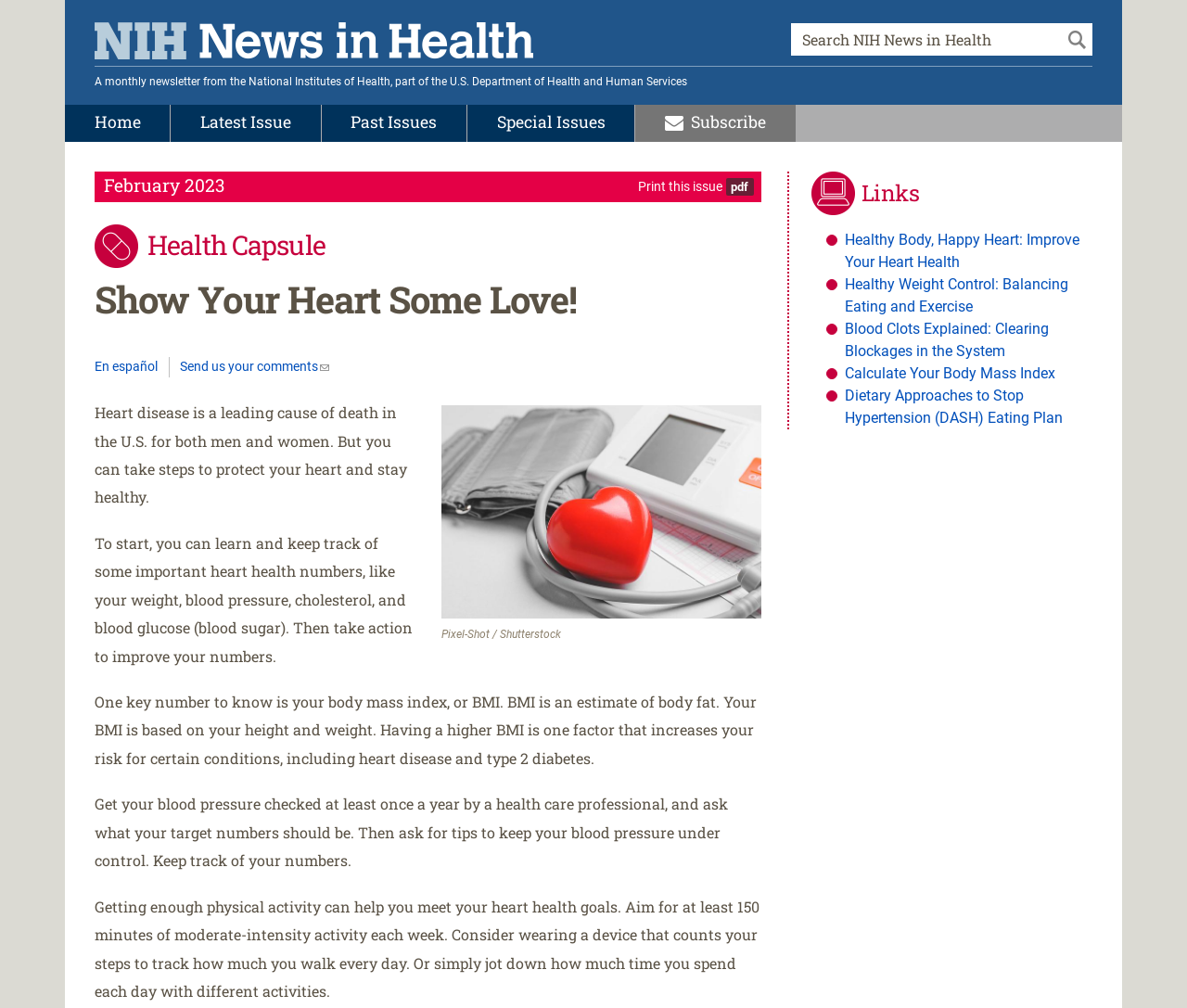Predict the bounding box coordinates of the area that should be clicked to accomplish the following instruction: "Read the latest issue". The bounding box coordinates should consist of four float numbers between 0 and 1, i.e., [left, top, right, bottom].

[0.087, 0.172, 0.189, 0.195]